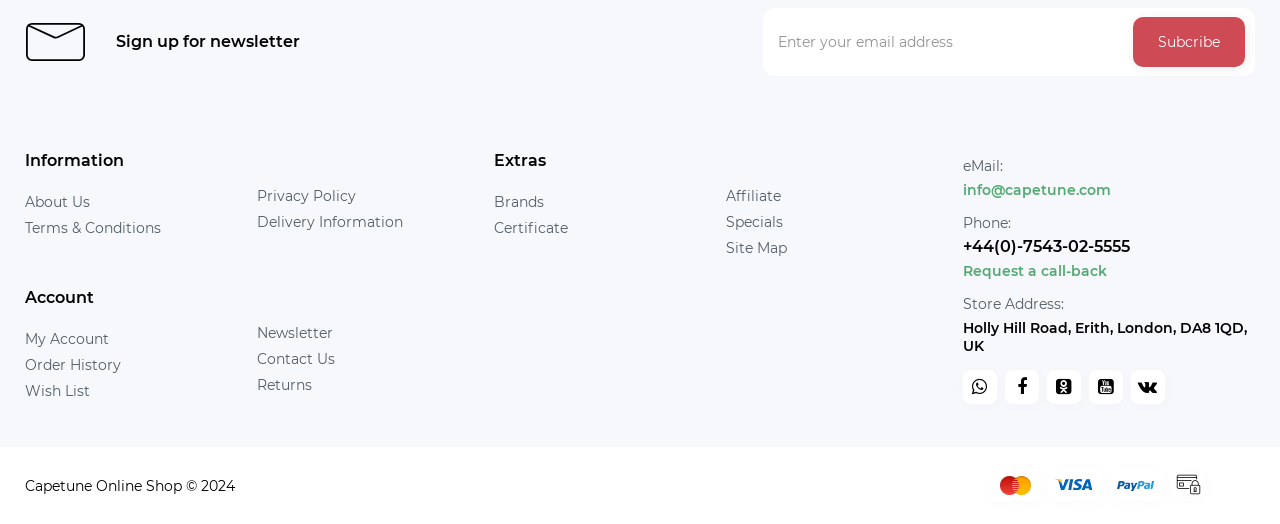Provide the bounding box coordinates of the area you need to click to execute the following instruction: "Learn about us".

[0.02, 0.368, 0.07, 0.403]